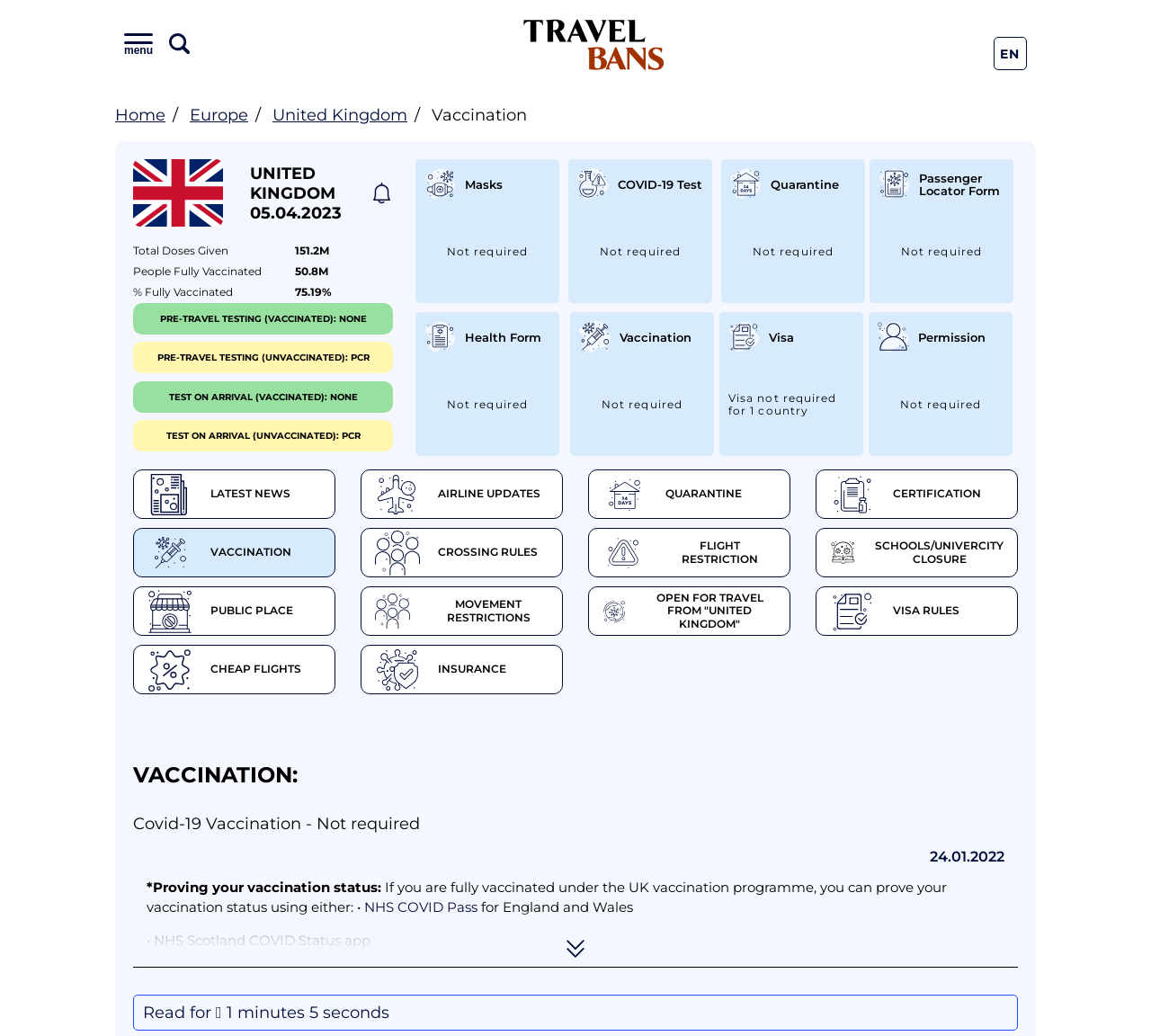Identify the bounding box coordinates of the part that should be clicked to carry out this instruction: "Select English language".

[0.868, 0.041, 0.888, 0.062]